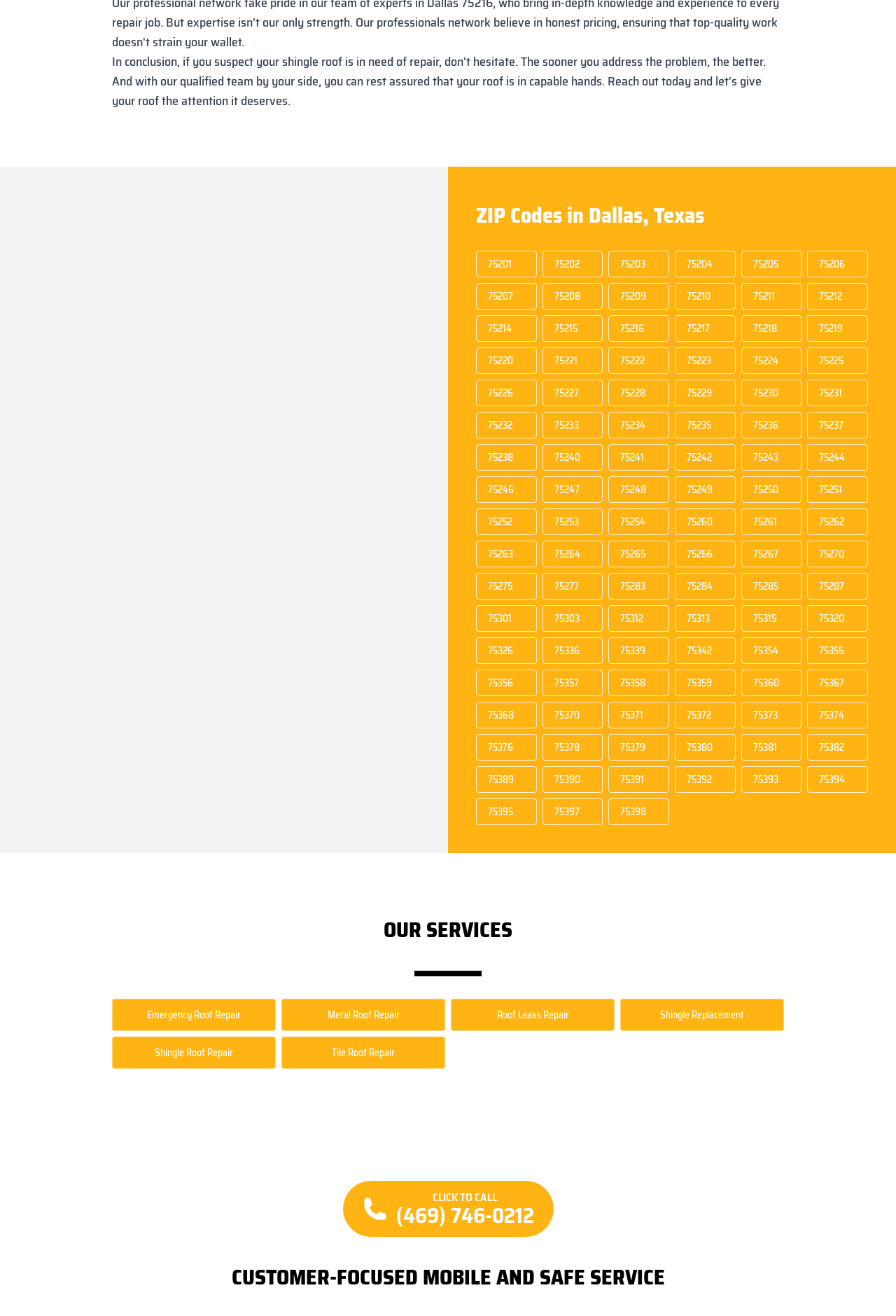Find and specify the bounding box coordinates that correspond to the clickable region for the instruction: "Check out ZIP code 75262".

[0.901, 0.386, 0.969, 0.407]